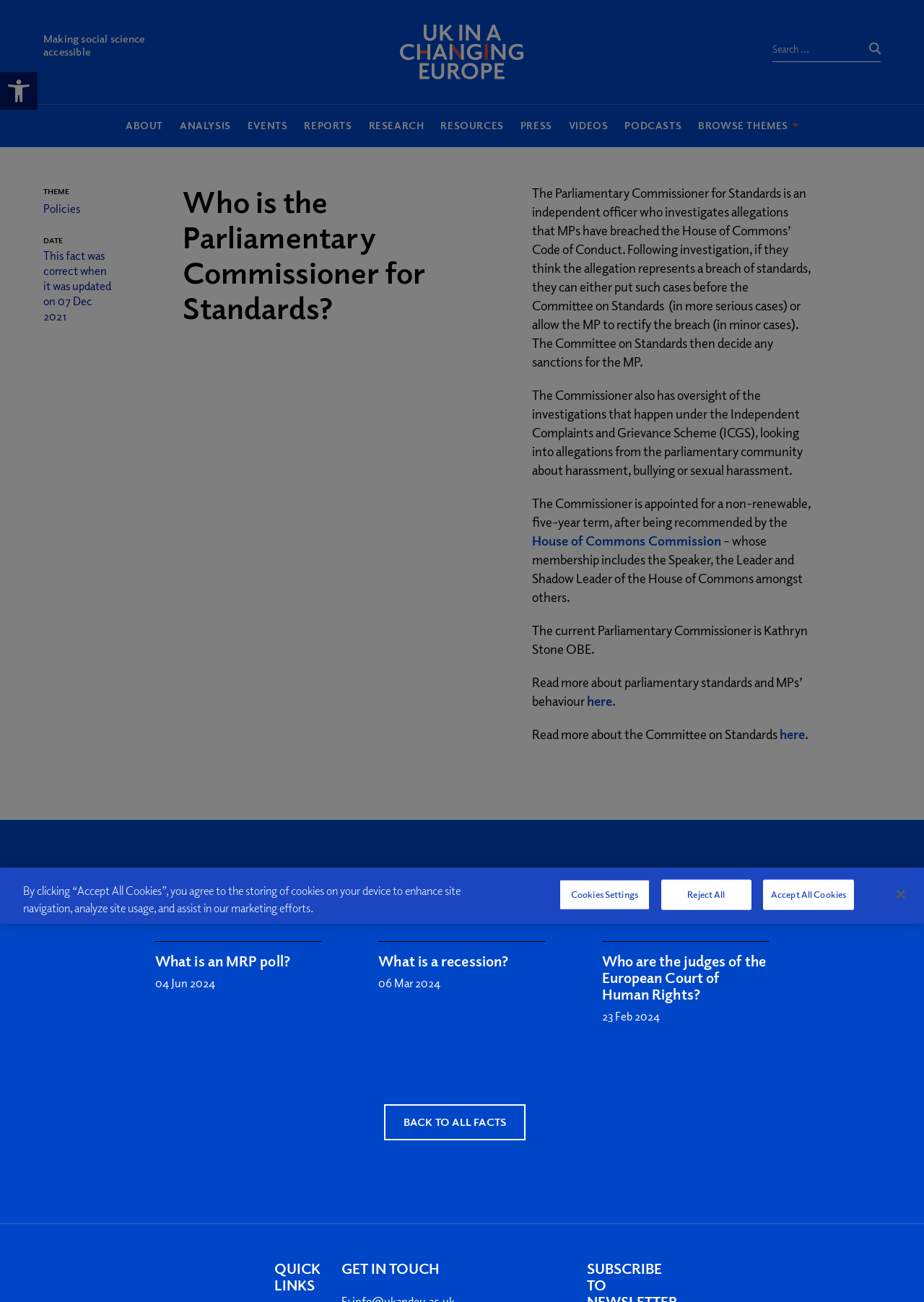What is the purpose of the Committee on Standards?
Please answer the question as detailed as possible based on the image.

The Committee on Standards decides any sanctions for the MP if the Parliamentary Commissioner for Standards finds a breach of standards, as explained in the webpage content.